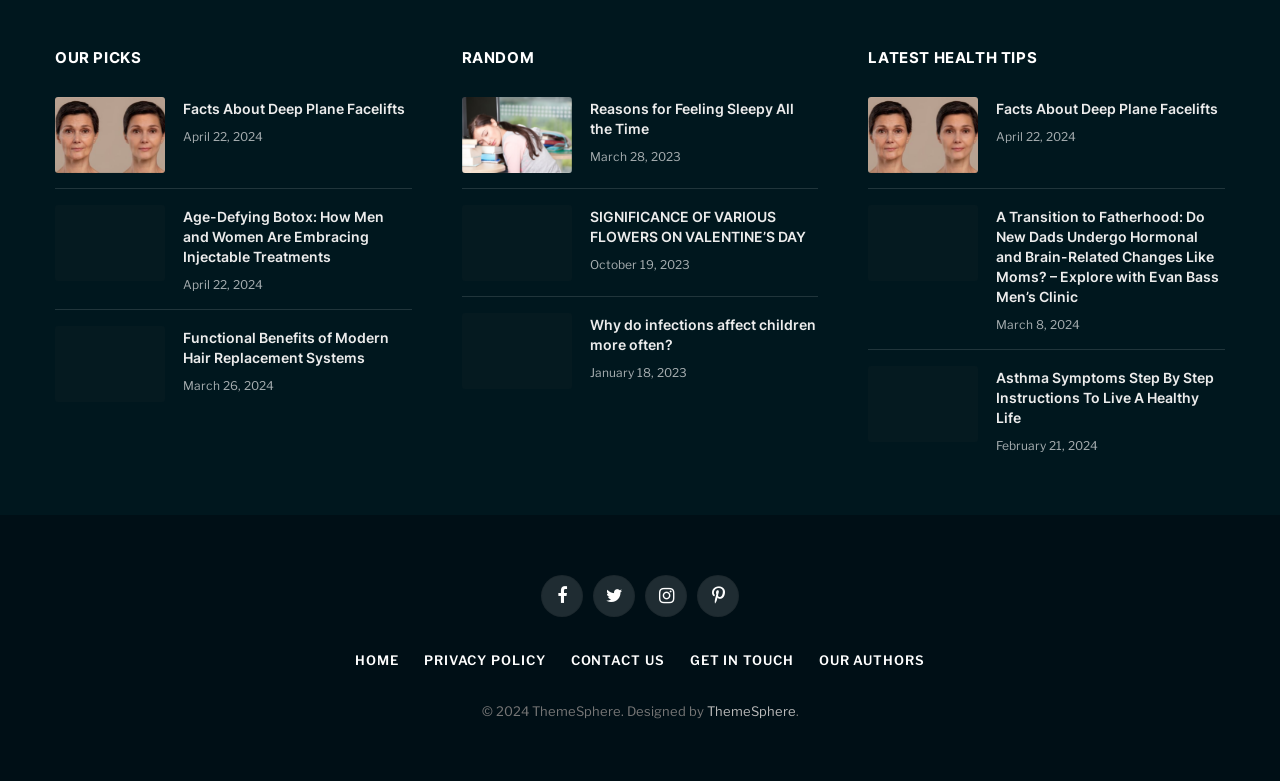Using the element description Get In Touch, predict the bounding box coordinates for the UI element. Provide the coordinates in (top-left x, top-left y, bottom-right x, bottom-right y) format with values ranging from 0 to 1.

[0.539, 0.835, 0.62, 0.856]